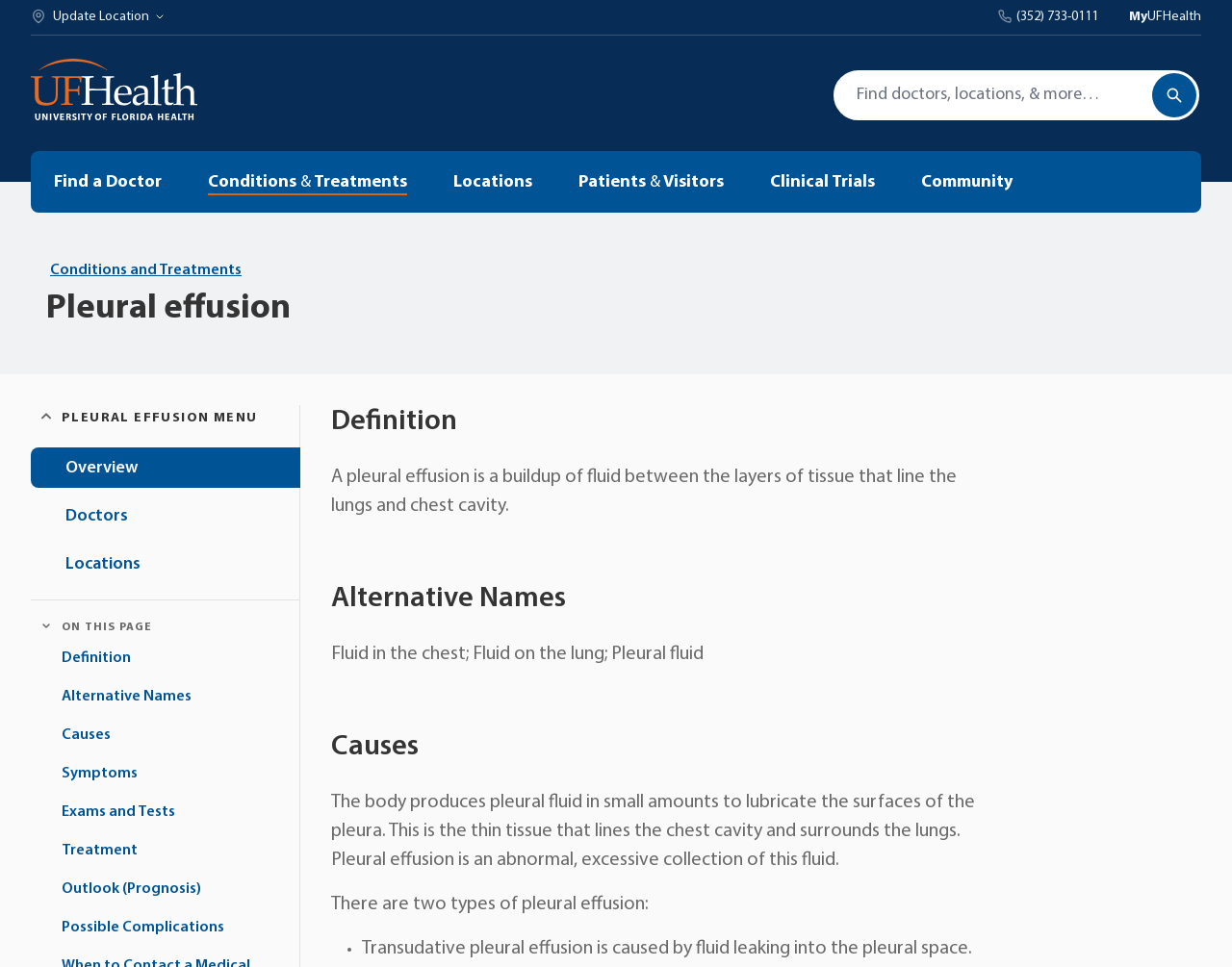Determine the bounding box coordinates of the element that should be clicked to execute the following command: "Expand Pleural effusion Menu".

[0.025, 0.419, 0.244, 0.62]